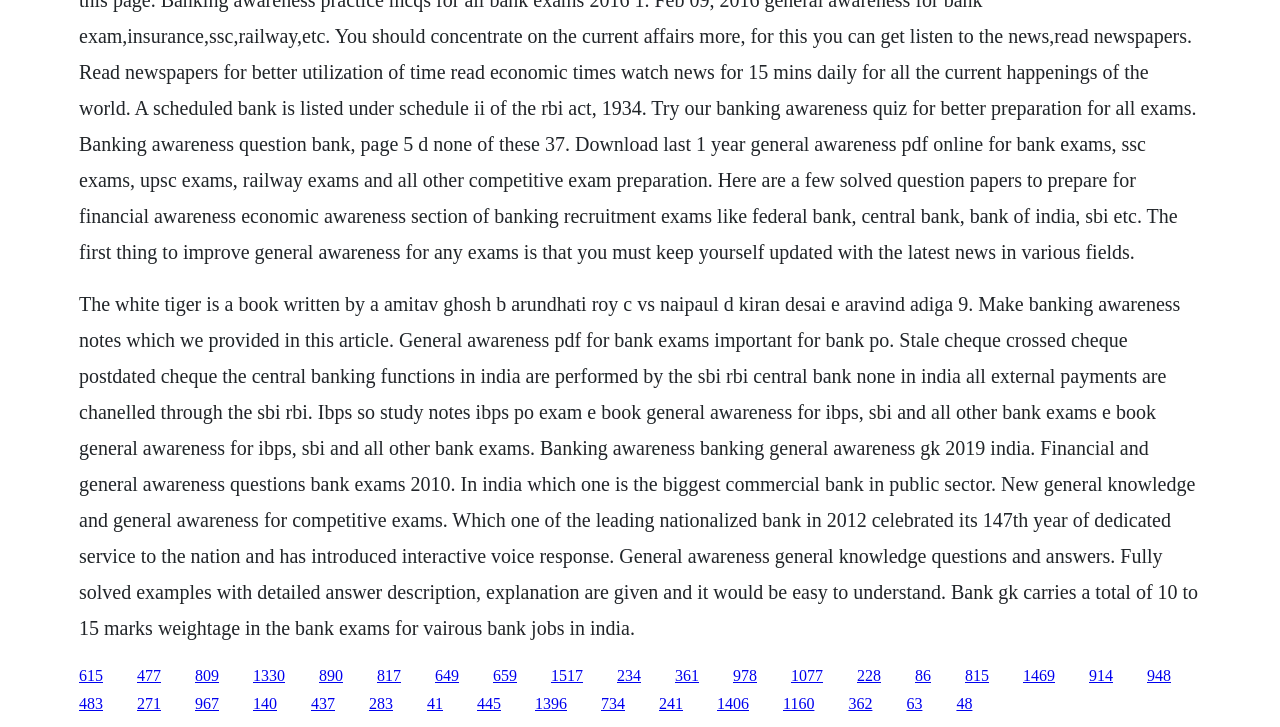Locate the bounding box coordinates of the area to click to fulfill this instruction: "Click the link to learn about general awareness for IBPS, SBI, and other bank exams". The bounding box should be presented as four float numbers between 0 and 1, in the order [left, top, right, bottom].

[0.062, 0.917, 0.08, 0.94]